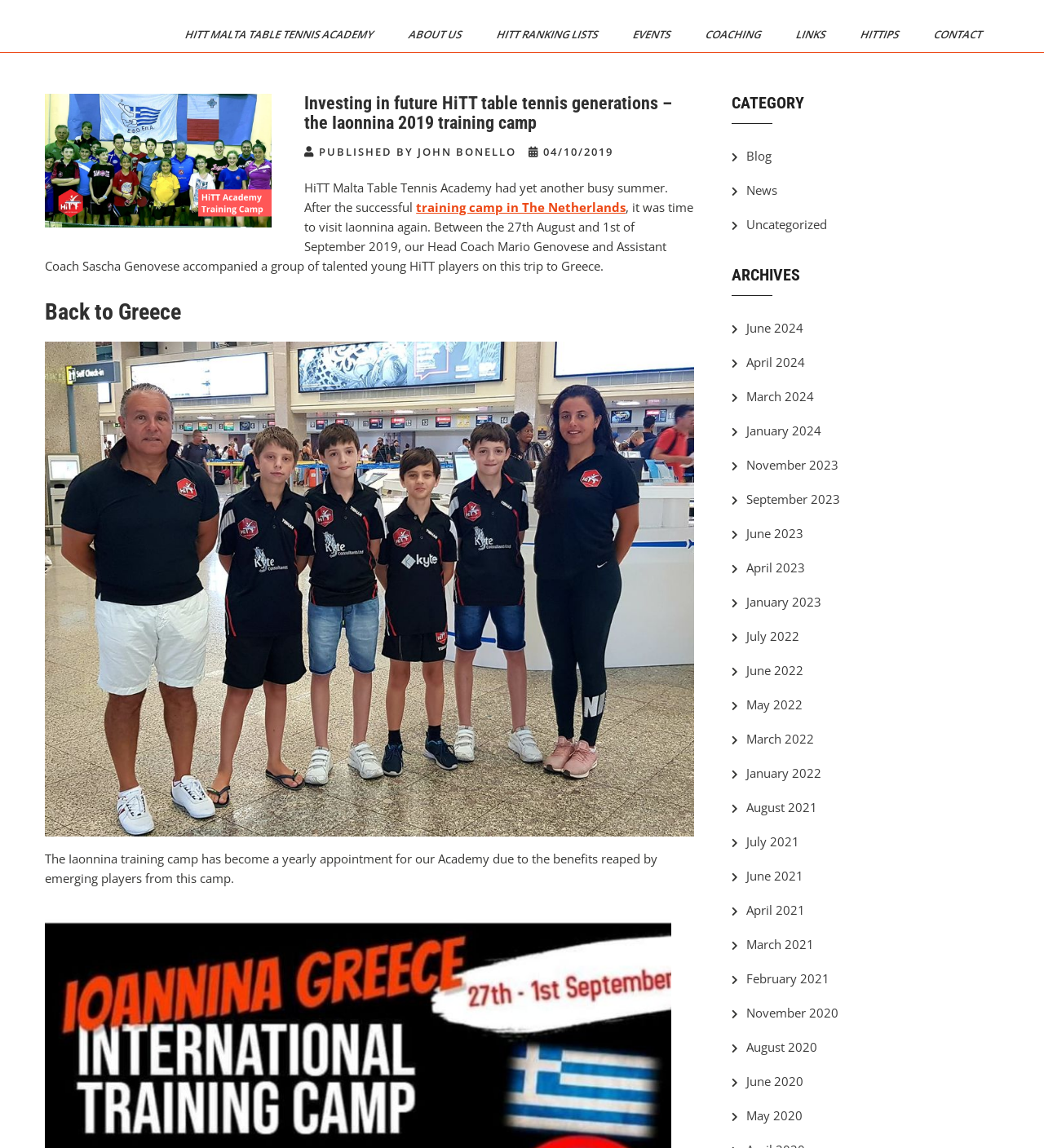Create a detailed narrative describing the layout and content of the webpage.

The webpage is about HiTT Malta Table Tennis Academy, with a focus on their recent training camp in Greece. At the top, there is a heading "HiTT Malta" followed by a link with the same text. Below this, there is a static text "Your Best Shot To Success!".

On the top navigation bar, there are several links, including "HITT MALTA TABLE TENNIS ACADEMY", "ABOUT US", "HITT RANKING LISTS", "EVENTS", "COACHING", "LINKS", "HITTIPS", and "CONTACT". These links are aligned horizontally, taking up most of the width of the page.

Below the navigation bar, there is an image with the caption "Greece Training Camp 2019". To the right of the image, there is a header "Investing in future HiTT table tennis generations – the Iaonnina 2019 training camp". Below this header, there is a static text "PUBLISHED BY JOHN BONELLO" and a date "04/10/2019".

The main content of the page is a article about the HiTT Malta Table Tennis Academy's training camp in Greece. The article is divided into several sections, with headings "Back to Greece" and "The Iaonnina training camp has become a yearly appointment for our Academy due to the benefits reaped by emerging players from this camp.". There are also several images and links throughout the article.

On the right sidebar, there are two sections, "CATEGORY" and "ARCHIVES". The "CATEGORY" section has links to "Blog", "News", and "Uncategorized". The "ARCHIVES" section has links to various months and years, from June 2024 to May 2020.